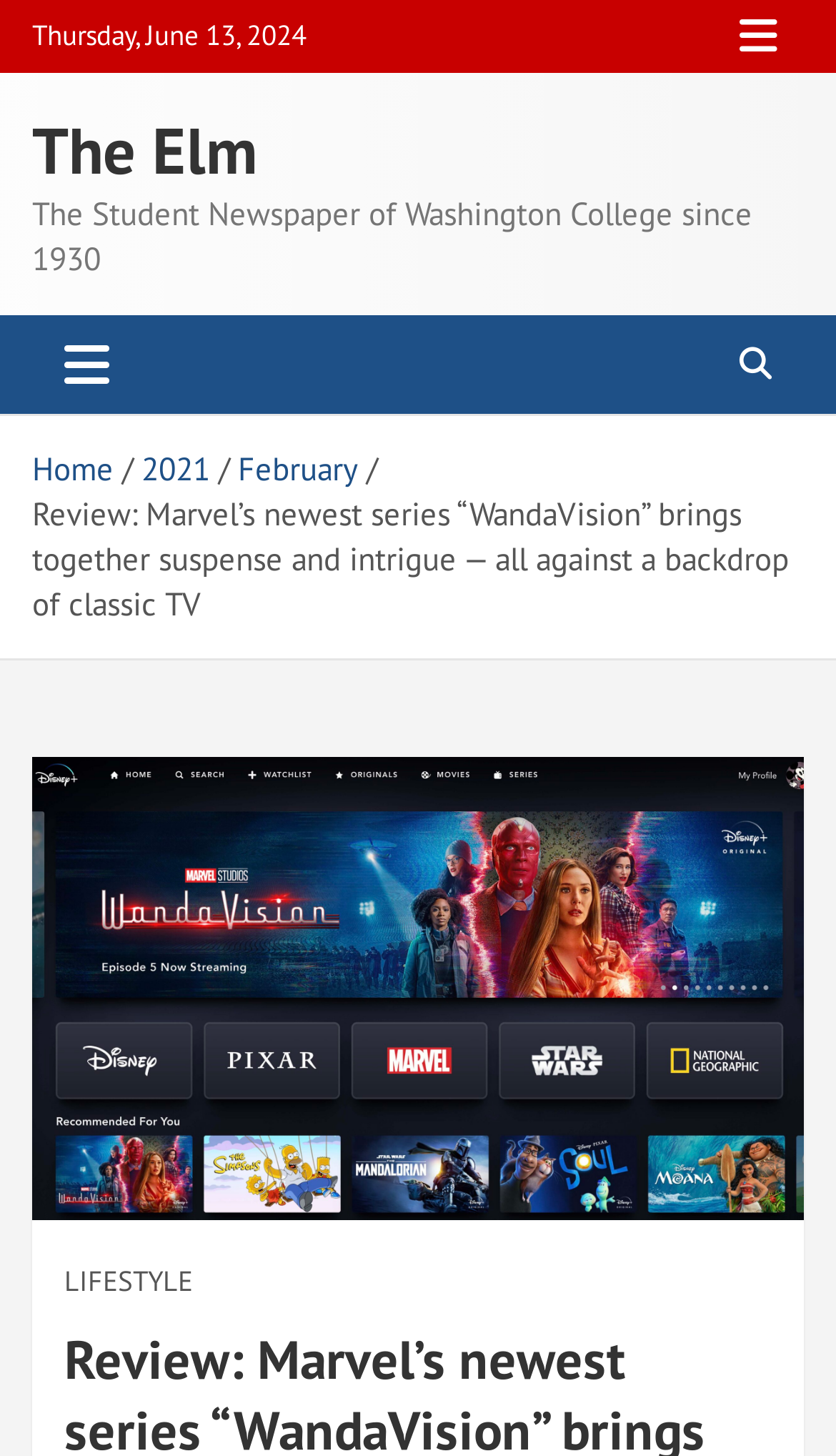Find the main header of the webpage and produce its text content.

Review: Marvel’s newest series “WandaVision” brings together suspense and intrigue — all against a backdrop of classic TV